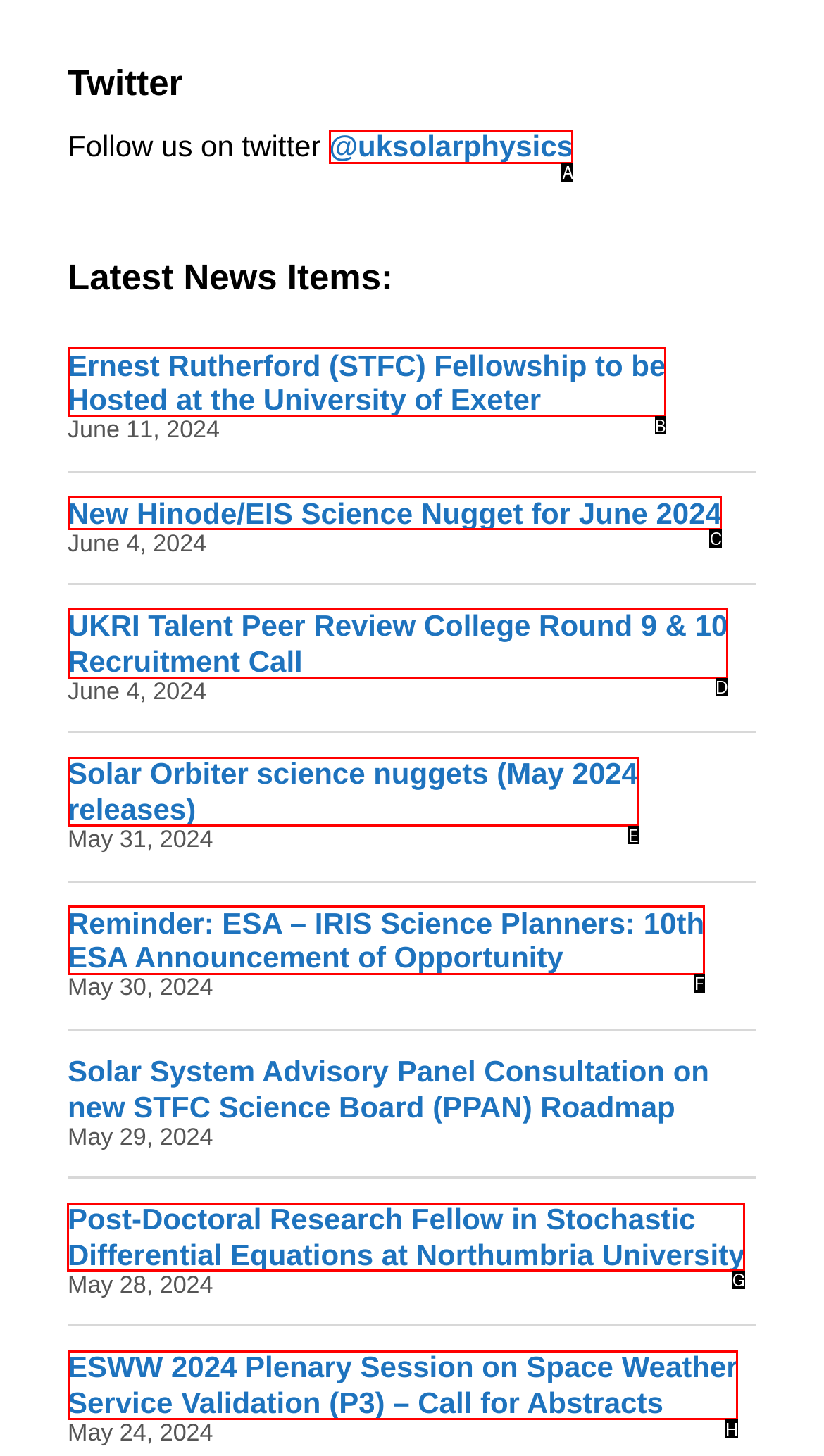For the task "View the post about the Post-Doctoral Research Fellow in Stochastic Differential Equations", which option's letter should you click? Answer with the letter only.

G